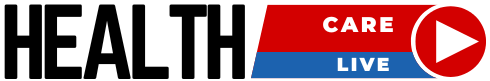What does the play button icon represent?
Using the screenshot, give a one-word or short phrase answer.

Live content